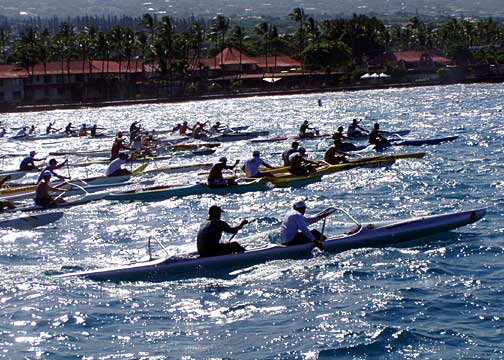What colors are the canoes painted in?
Please provide a comprehensive answer to the question based on the webpage screenshot.

The caption explicitly states that the colorful canoes are painted in shades of blue, yellow, and white, which adds to the lively atmosphere of the scene.